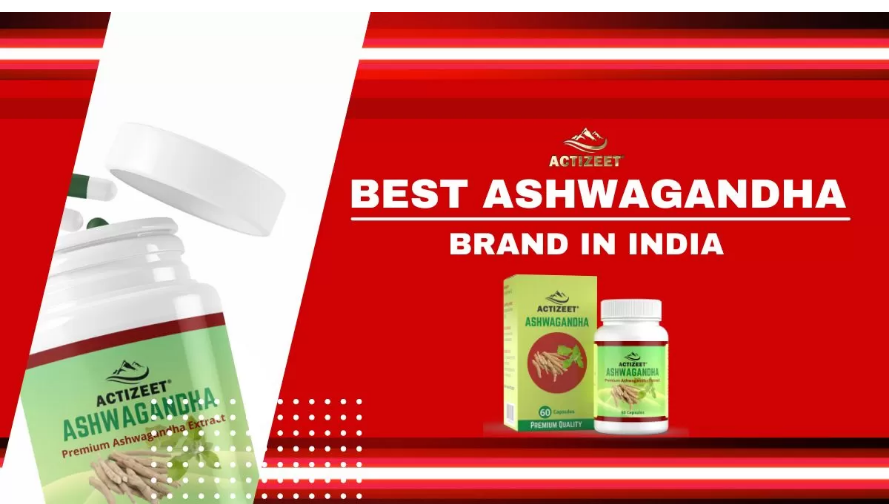What is the background color scheme of the image?
Look at the screenshot and respond with a single word or phrase.

Red and white